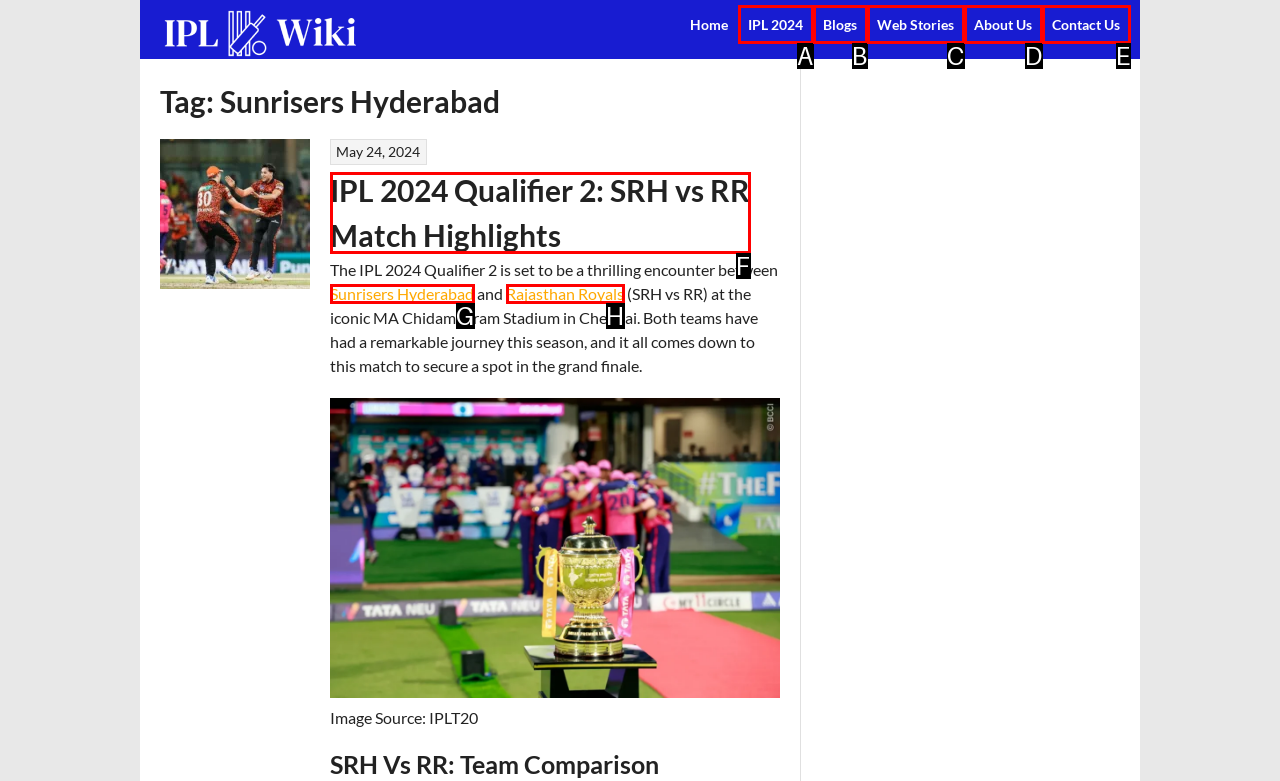Determine the HTML element that best matches this description: About Us from the given choices. Respond with the corresponding letter.

D